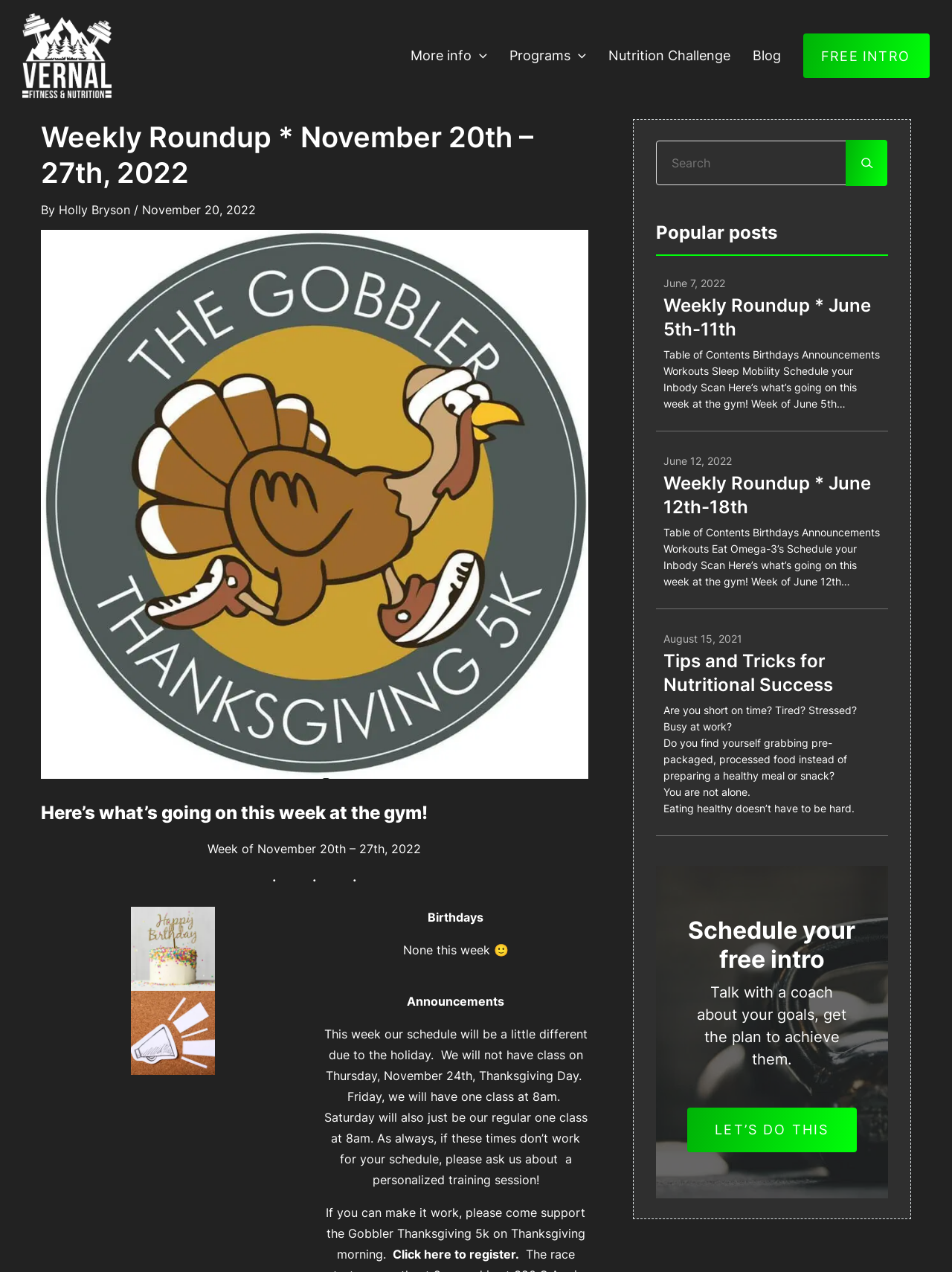Please find the bounding box coordinates (top-left x, top-left y, bottom-right x, bottom-right y) in the screenshot for the UI element described as follows: FaceBox

None